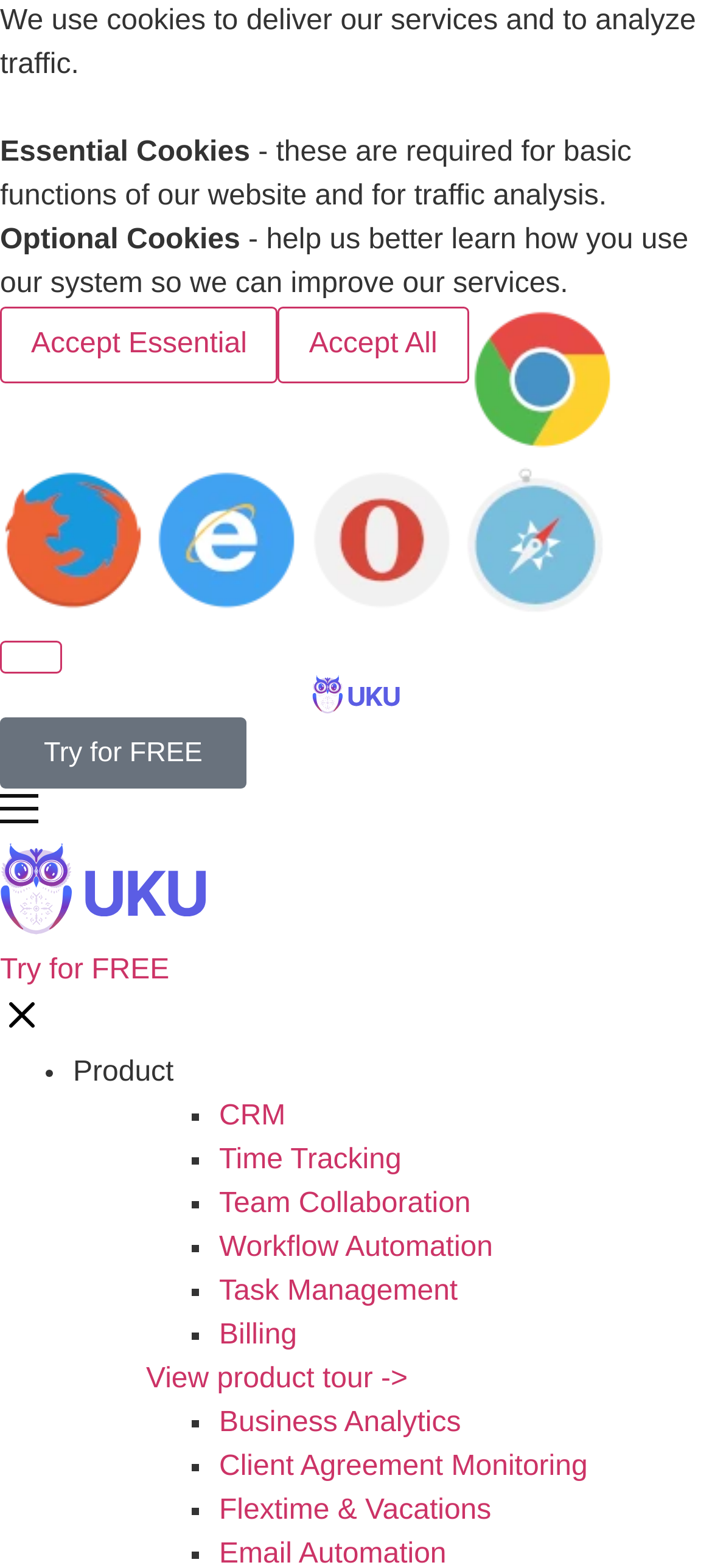Please identify the bounding box coordinates of the clickable area that will fulfill the following instruction: "Try for FREE". The coordinates should be in the format of four float numbers between 0 and 1, i.e., [left, top, right, bottom].

[0.0, 0.458, 0.346, 0.503]